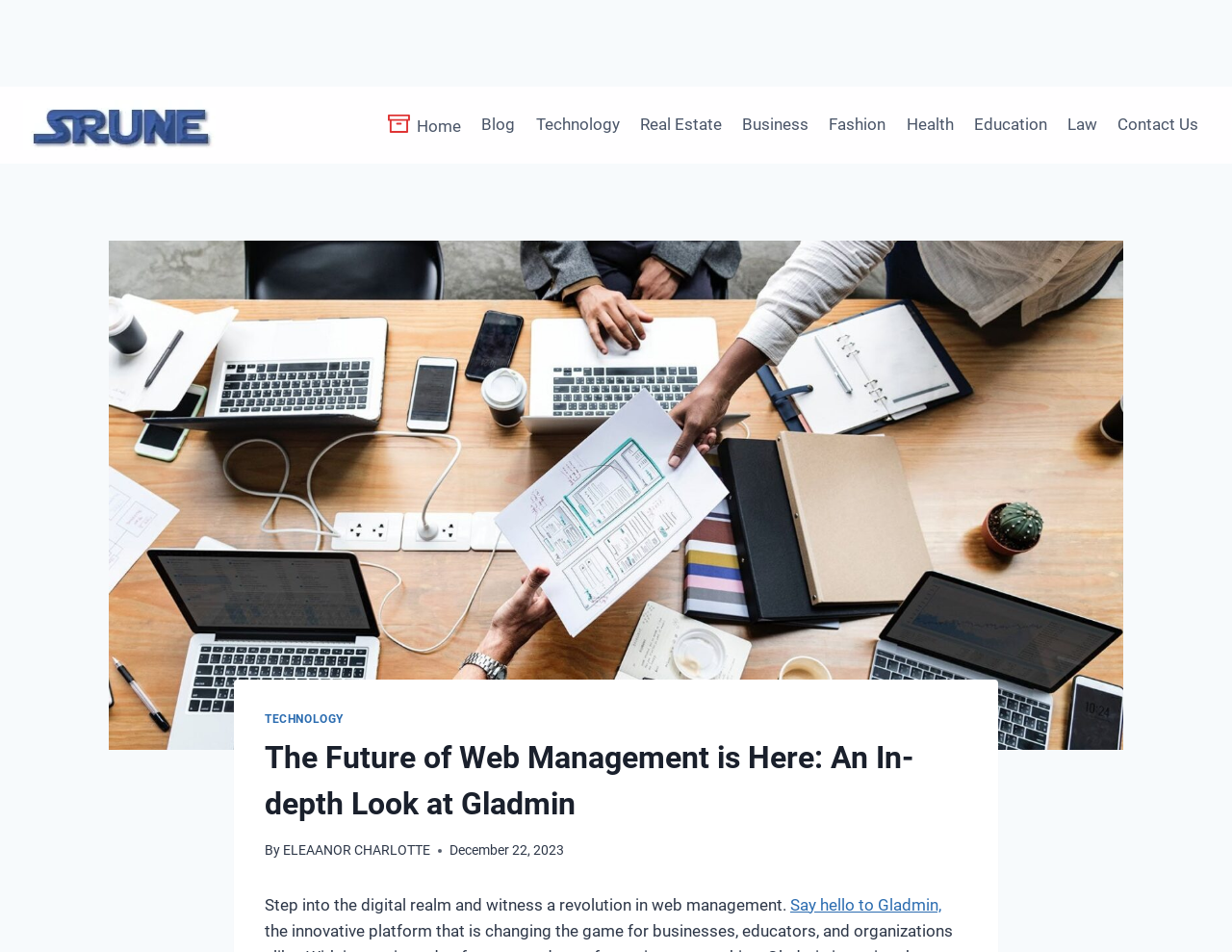Can you provide the bounding box coordinates for the element that should be clicked to implement the instruction: "Learn more about Gladmin"?

[0.641, 0.94, 0.764, 0.96]